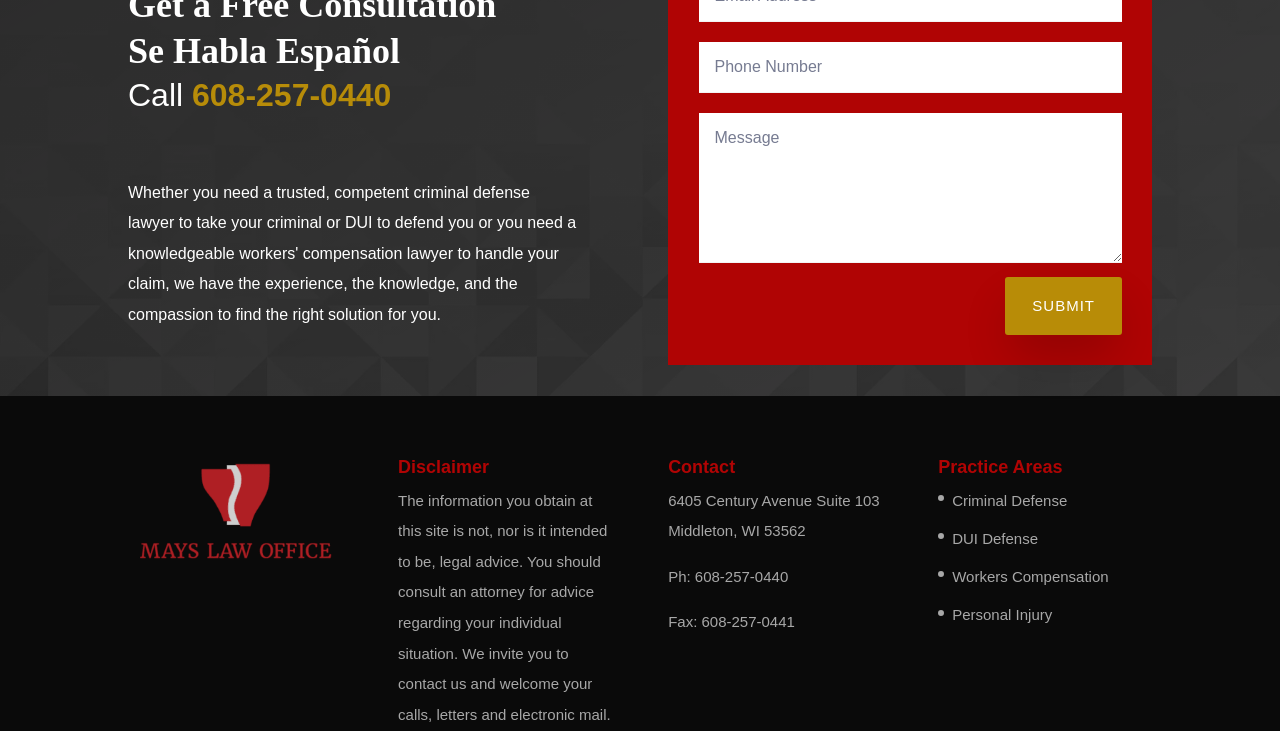Find the bounding box coordinates for the HTML element described as: "name="et_pb_contact_message_0" placeholder="Message"". The coordinates should consist of four float values between 0 and 1, i.e., [left, top, right, bottom].

[0.546, 0.155, 0.877, 0.36]